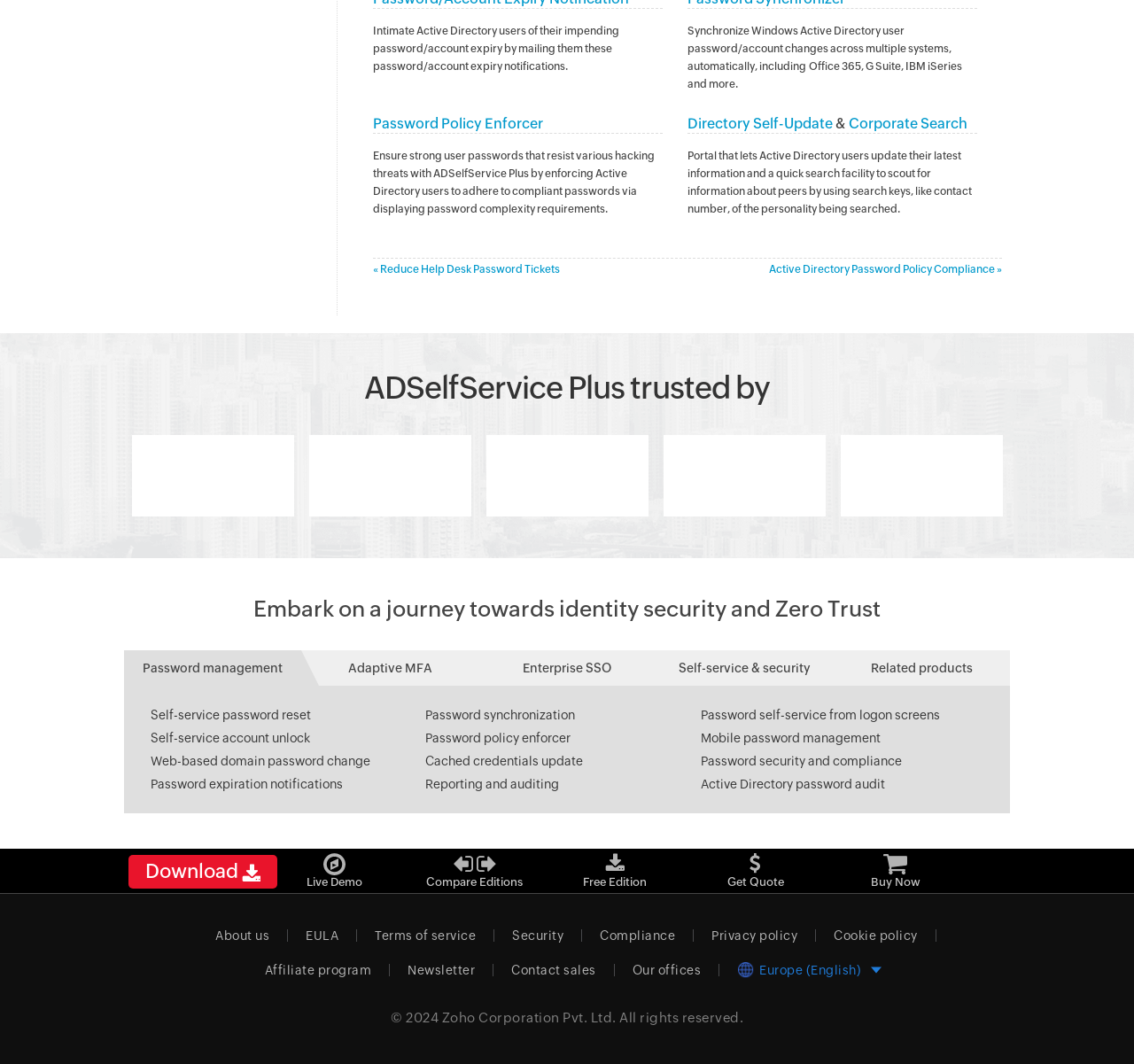Identify the bounding box of the UI element described as follows: "Cookie policy". Provide the coordinates as four float numbers in the range of 0 to 1 [left, top, right, bottom].

[0.72, 0.873, 0.826, 0.885]